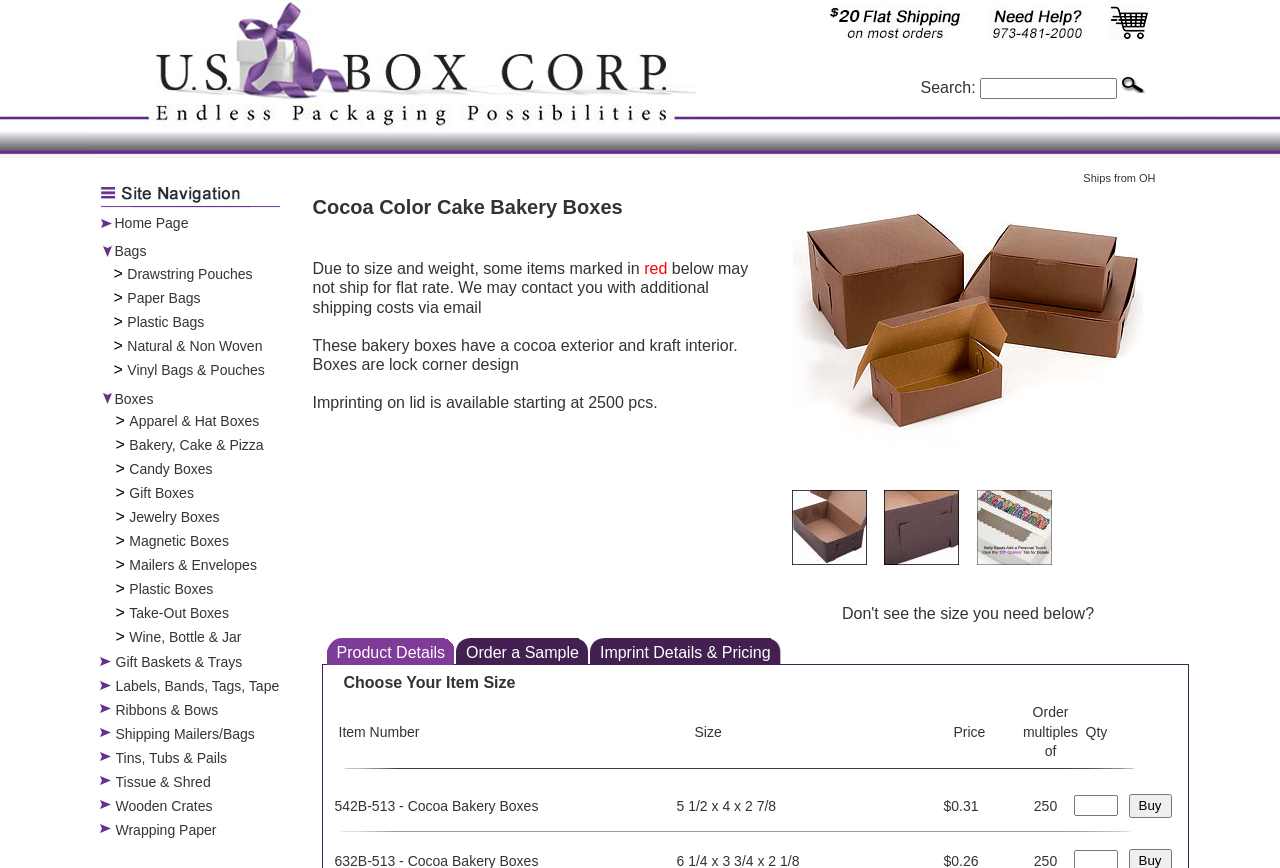Articulate a complete and detailed caption of the webpage elements.

The webpage is about Durable and Stylish Coacoa Brown Cake Boxes for a bakery business, provided by US Box Corp. At the top, there is a header section with a logo and a search bar. The logo is an image with the text "Website-4_01" and is positioned on the left side of the header. On the right side of the header, there is a cart icon with the text "cart2019" and a search bar with a submit button.

Below the header, there is a navigation menu that takes up most of the width of the page. The menu has several categories, including "Bags", "Boxes", and others, with subcategories listed underneath each main category. The categories and subcategories are separated by ">" symbols and are clickable links.

The main content of the page is not visible in this screenshot, but it likely contains information and products related to the durable and stylish Coacoa Brown Cake Boxes.